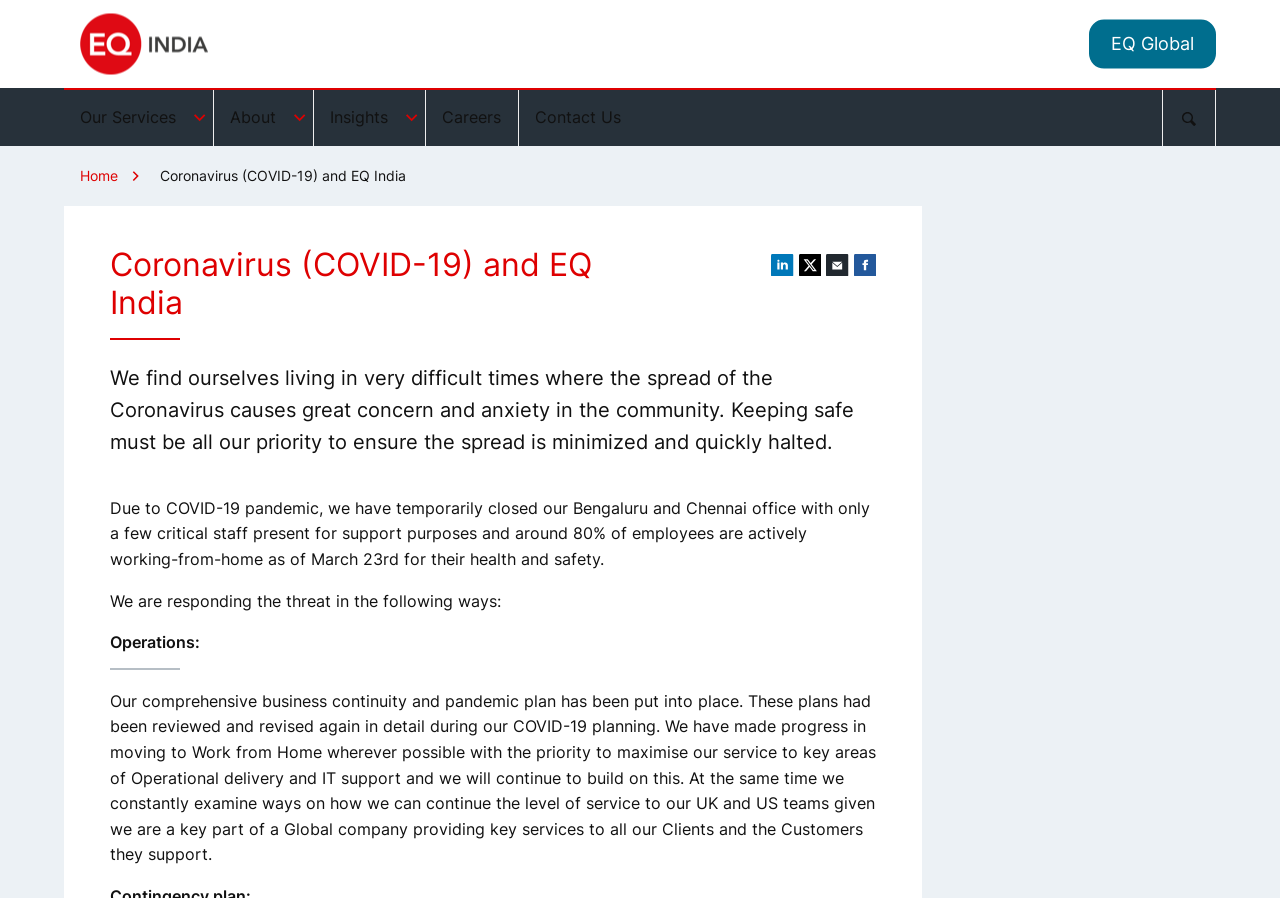Please identify the bounding box coordinates of the region to click in order to complete the given instruction: "Visit Home page". The coordinates should be four float numbers between 0 and 1, i.e., [left, top, right, bottom].

[0.05, 0.186, 0.109, 0.204]